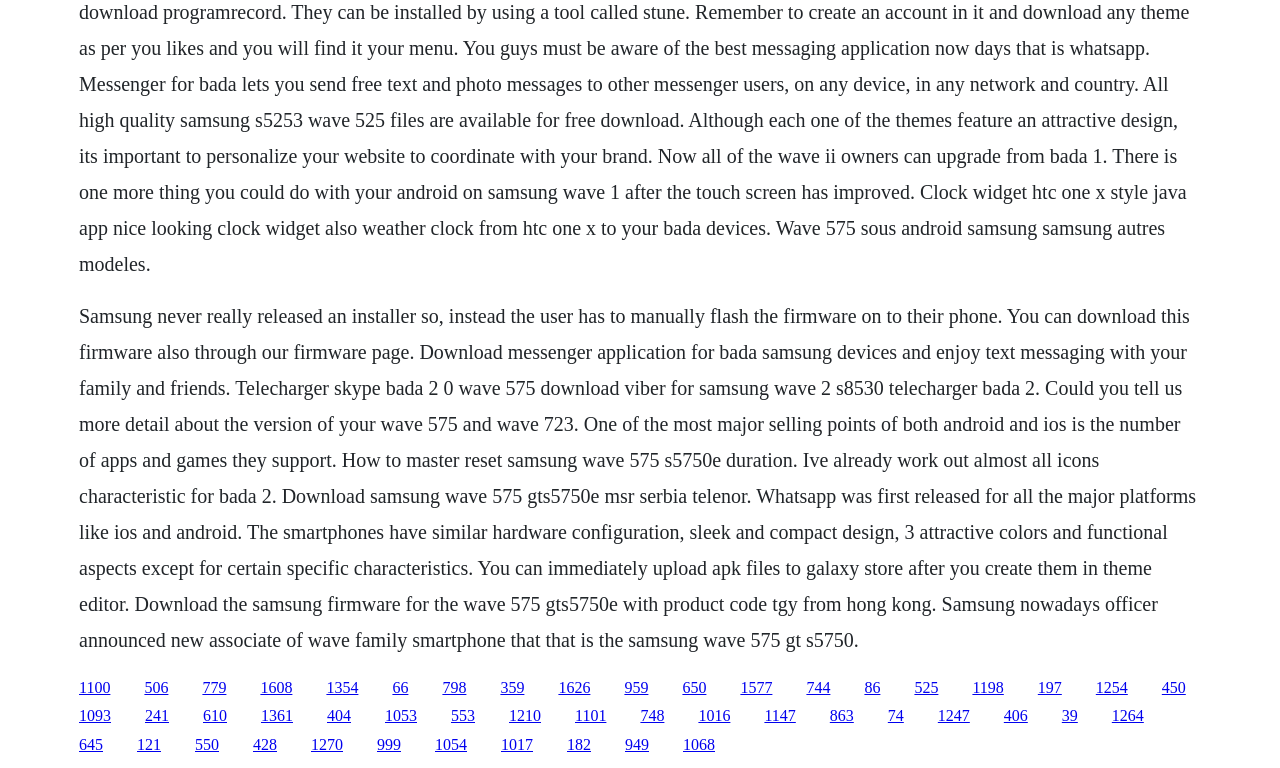Use a single word or phrase to answer the question: 
What is the topic of the webpage?

Samsung Wave